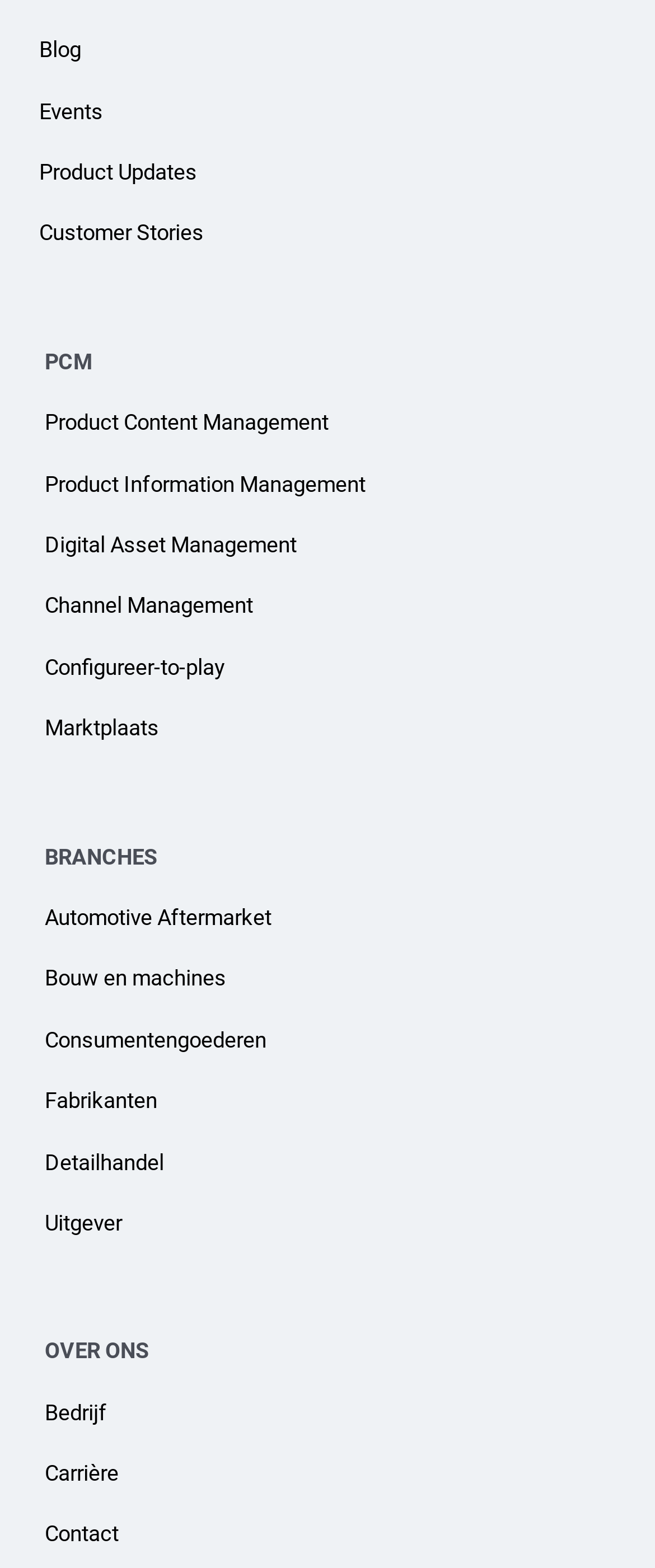Using the provided description: "Customer Stories", find the bounding box coordinates of the corresponding UI element. The output should be four float numbers between 0 and 1, in the format [left, top, right, bottom].

[0.06, 0.141, 0.311, 0.157]